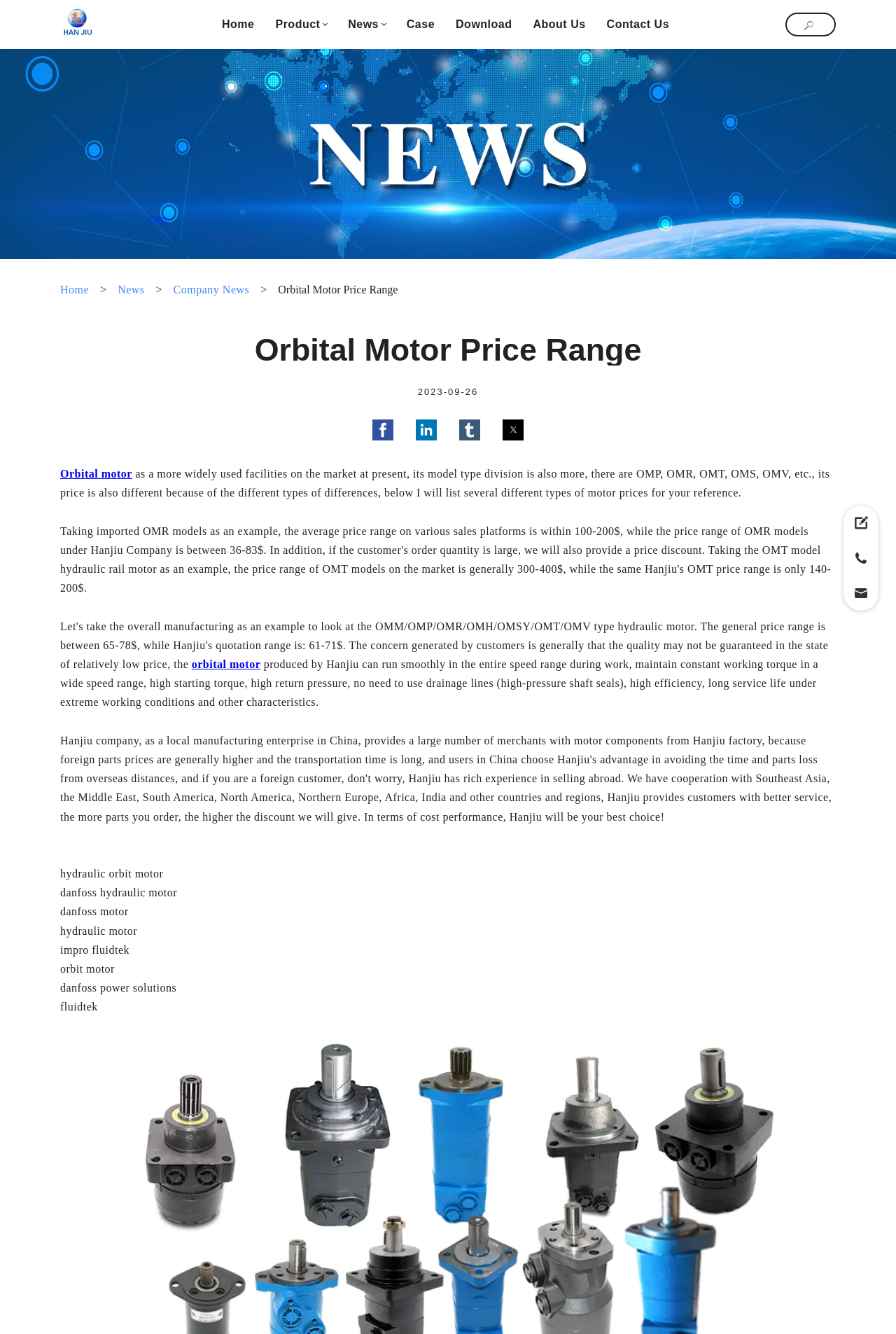What is the purpose of the buttons 'Share by facebook', 'Share by linkedin', etc.?
Use the screenshot to answer the question with a single word or phrase.

To share content on social media